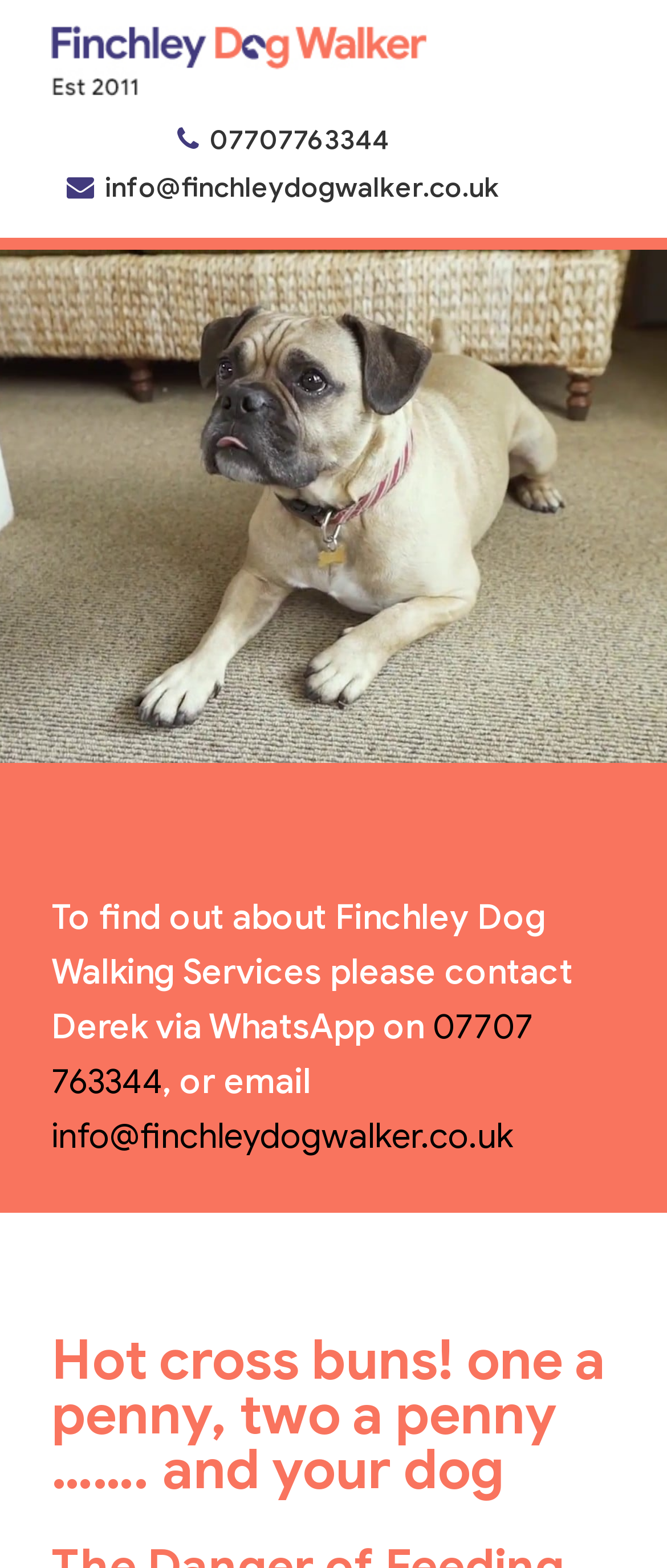Locate and extract the headline of this webpage.

Hot cross buns! one a penny, two a penny ……. and your dog